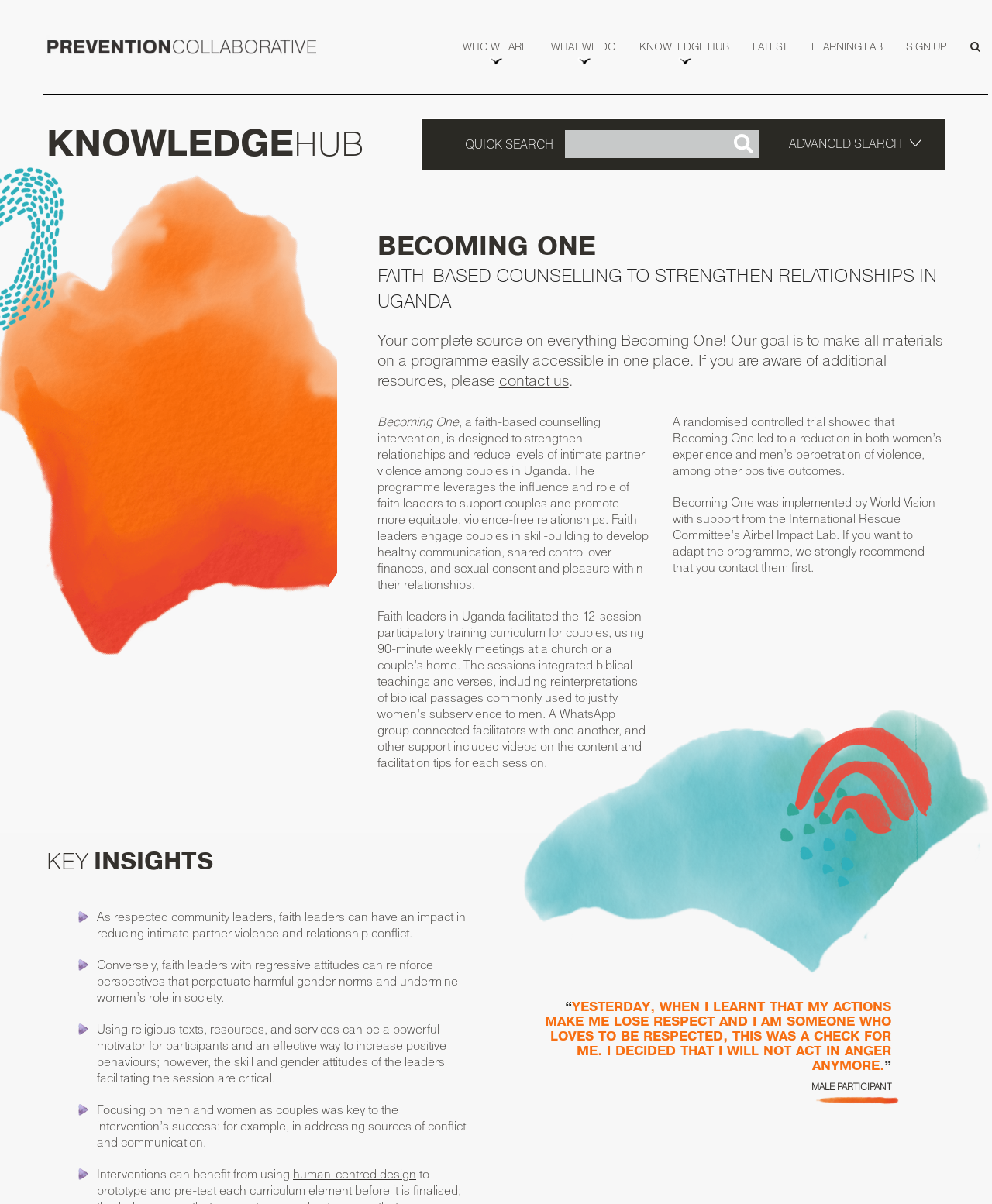Ascertain the bounding box coordinates for the UI element detailed here: "WHO WE ARE". The coordinates should be provided as [left, top, right, bottom] with each value being a float between 0 and 1.

[0.455, 0.023, 0.544, 0.055]